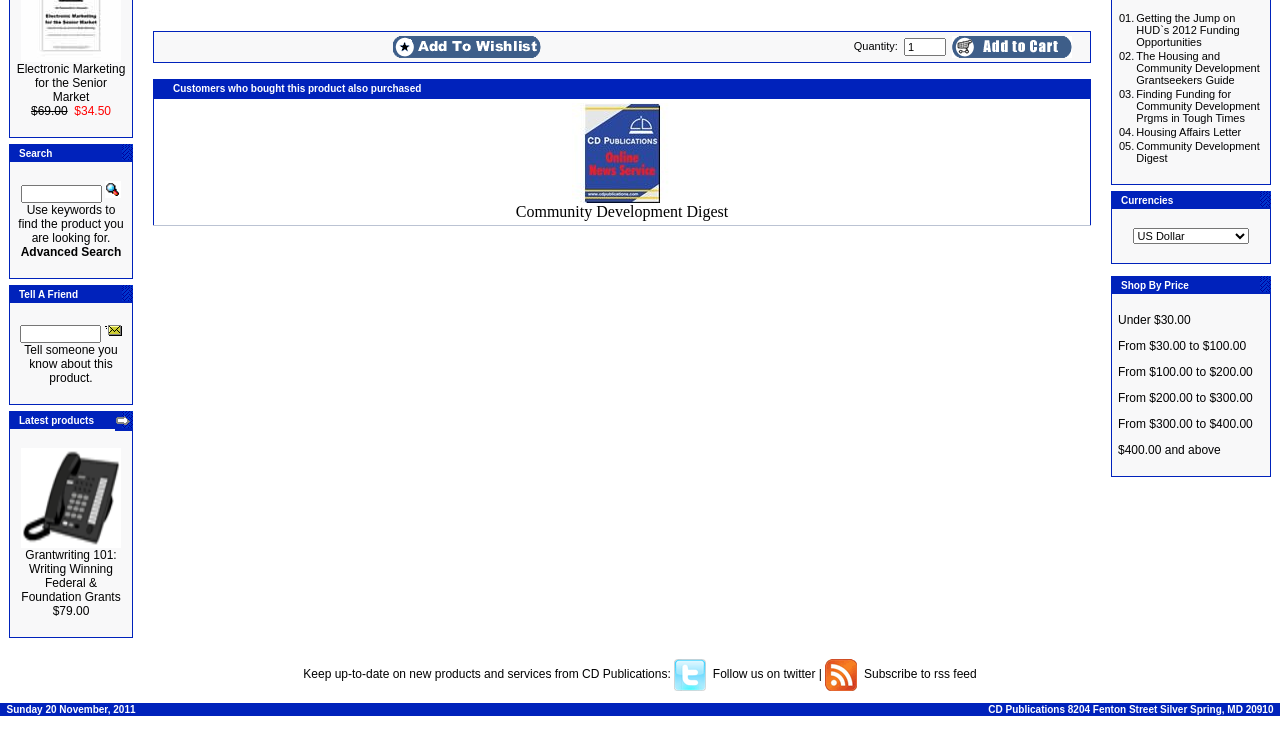From the webpage screenshot, identify the region described by Follow us on twitter. Provide the bounding box coordinates as (top-left x, top-left y, bottom-right x, bottom-right y), with each value being a floating point number between 0 and 1.

[0.557, 0.887, 0.637, 0.906]